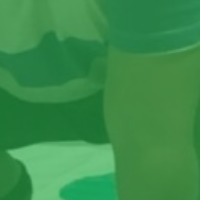Give a one-word or one-phrase response to the question: 
What is the purpose of the setting in the image?

To promote interaction, learning, and development